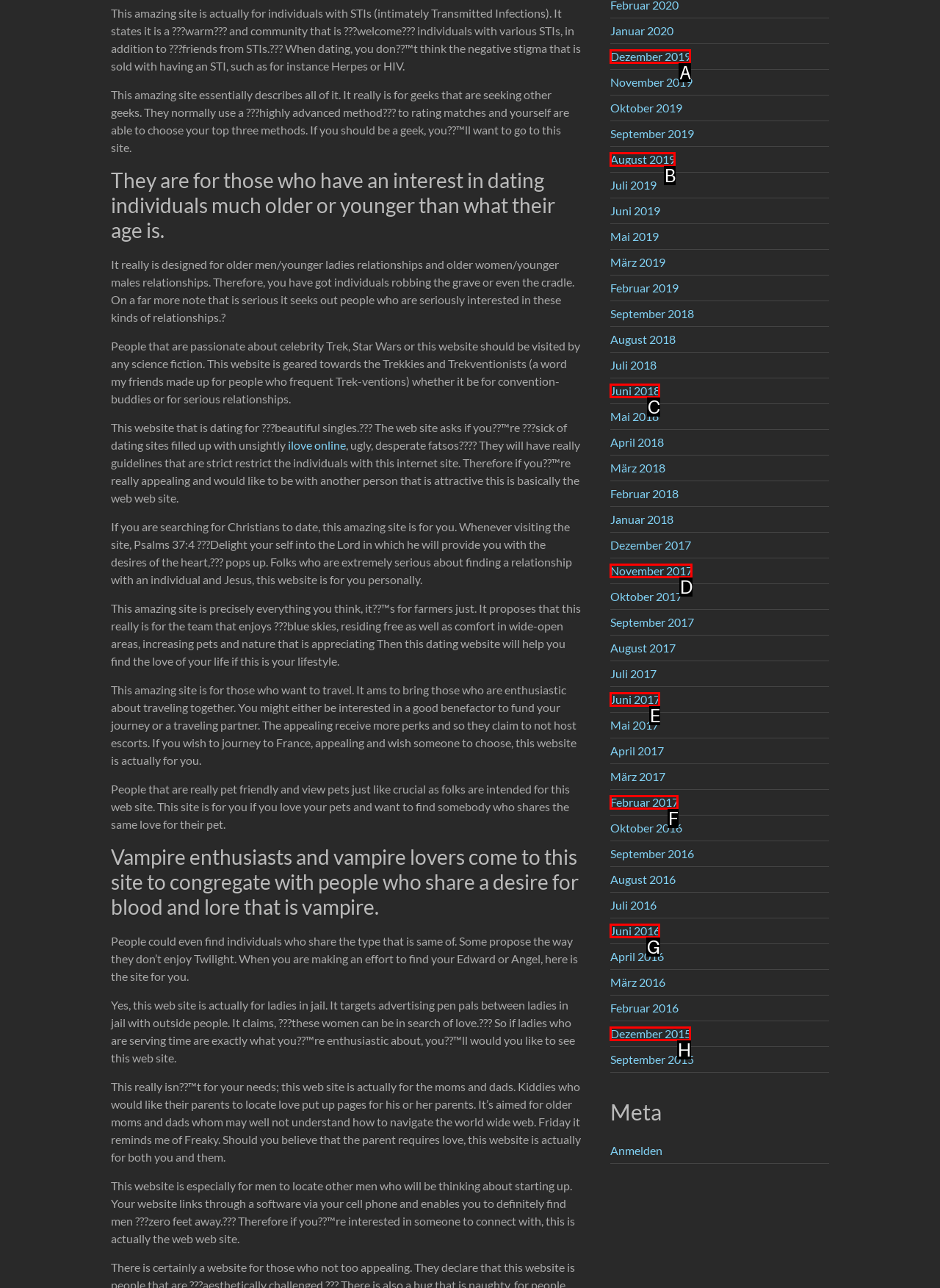Based on the element described as: Dezember 2019
Find and respond with the letter of the correct UI element.

A